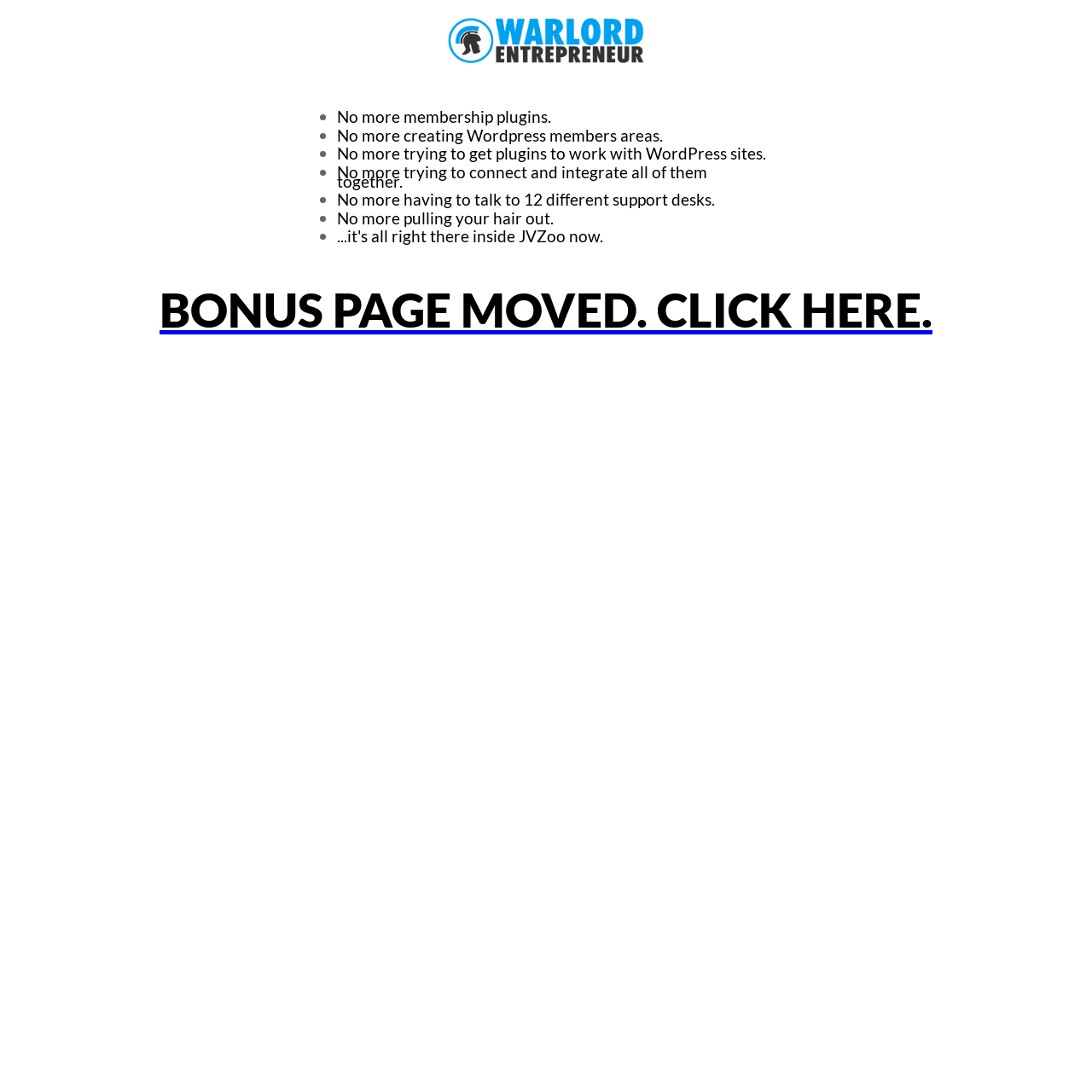What is the purpose of the link 'BONUS PAGE MOVED. CLICK HERE.'?
Using the image as a reference, answer the question with a short word or phrase.

Redirect to bonus page